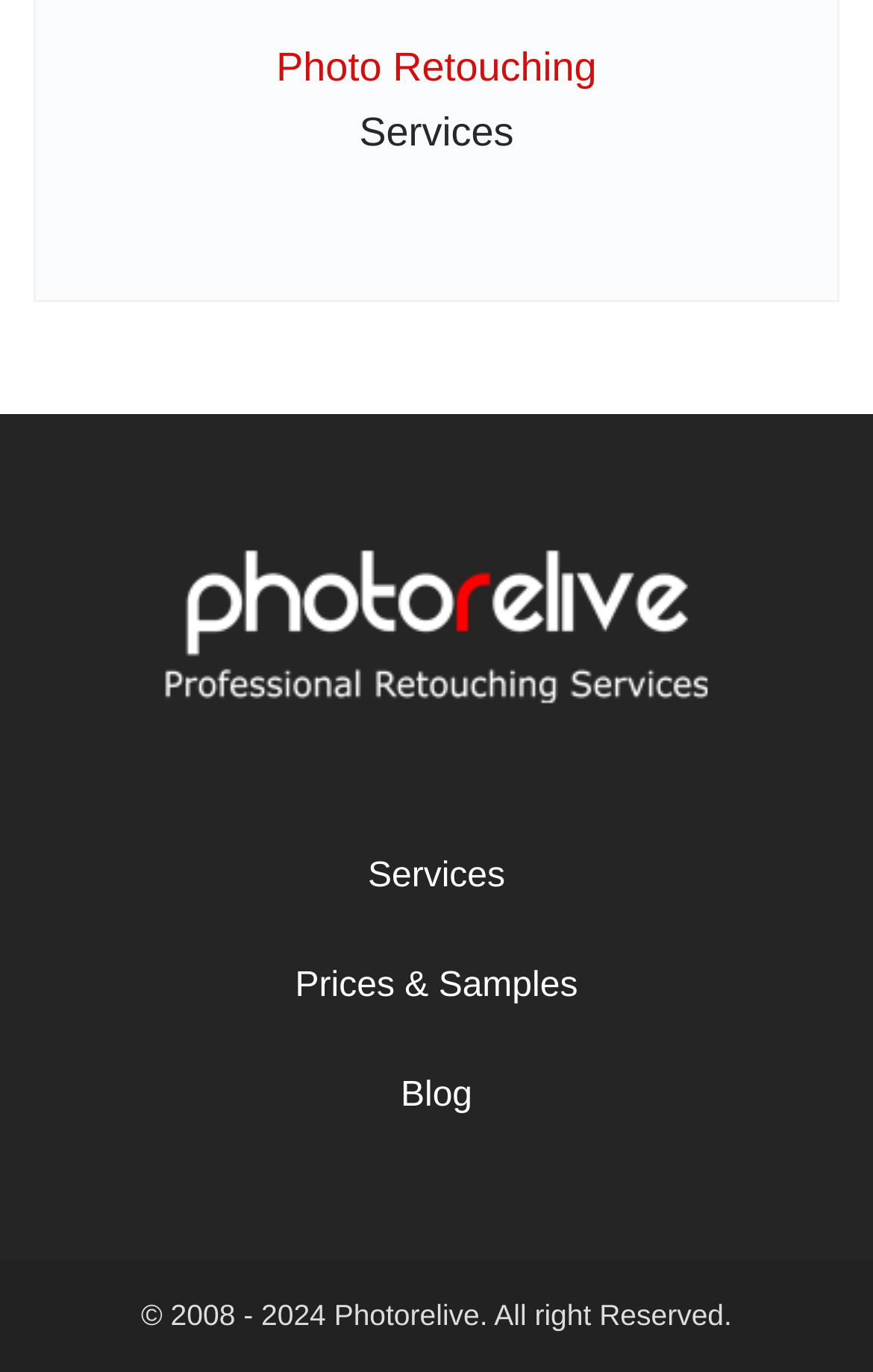Please use the details from the image to answer the following question comprehensively:
Is there a blog section on the website?

There is a link 'Blog' which is a child element of the contentinfo element, indicating that there is a blog section on the website.